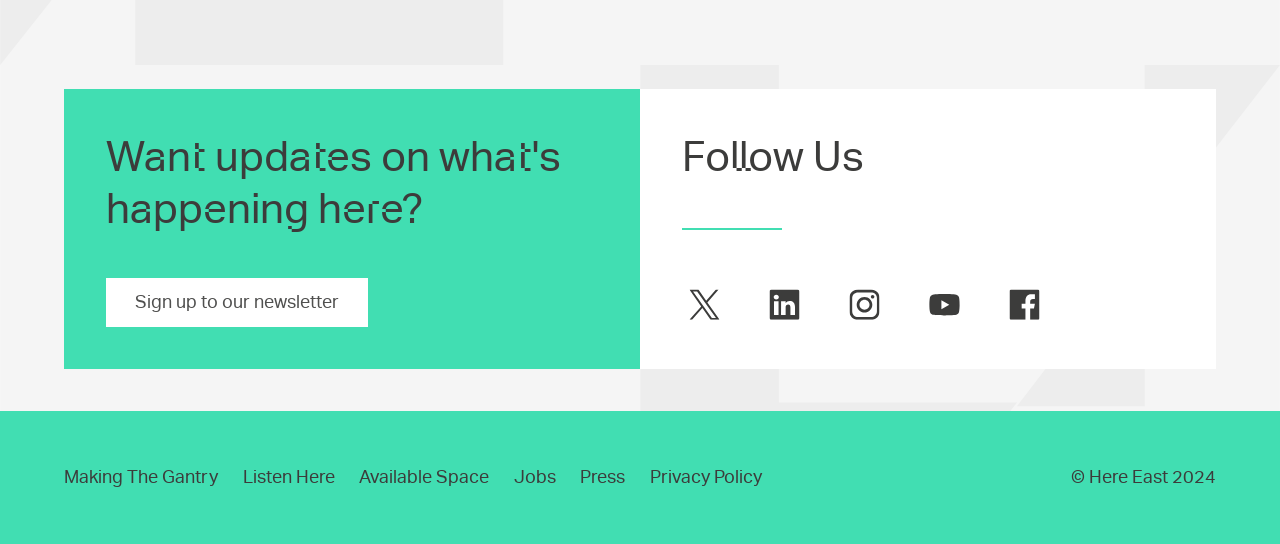What is the last link in the bottom navigation menu?
Please provide a single word or phrase answer based on the image.

Privacy Policy